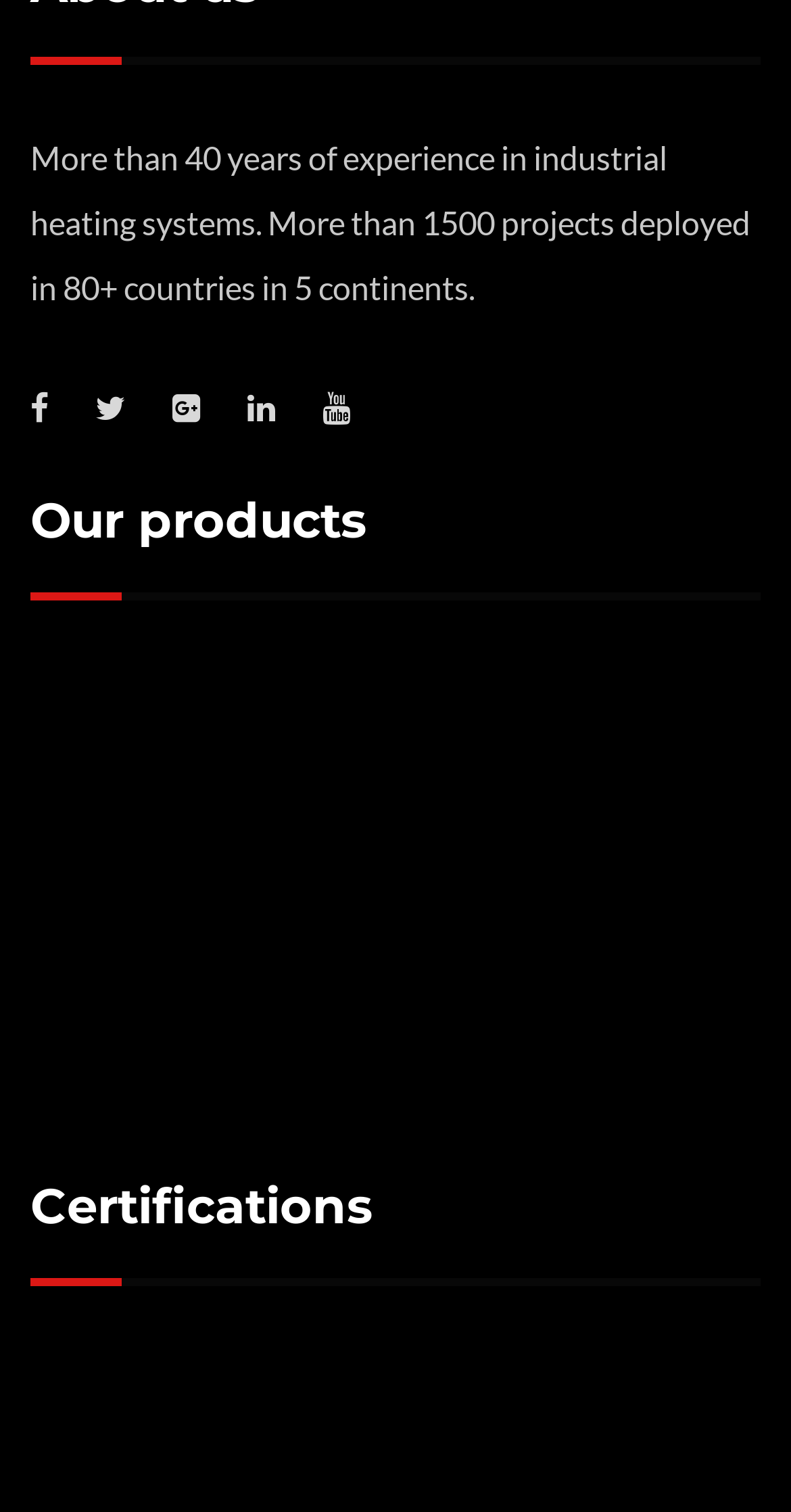Ascertain the bounding box coordinates for the UI element detailed here: "title="Thermal Oil Heaters"". The coordinates should be provided as [left, top, right, bottom] with each value being a float between 0 and 1.

[0.038, 0.437, 0.329, 0.525]